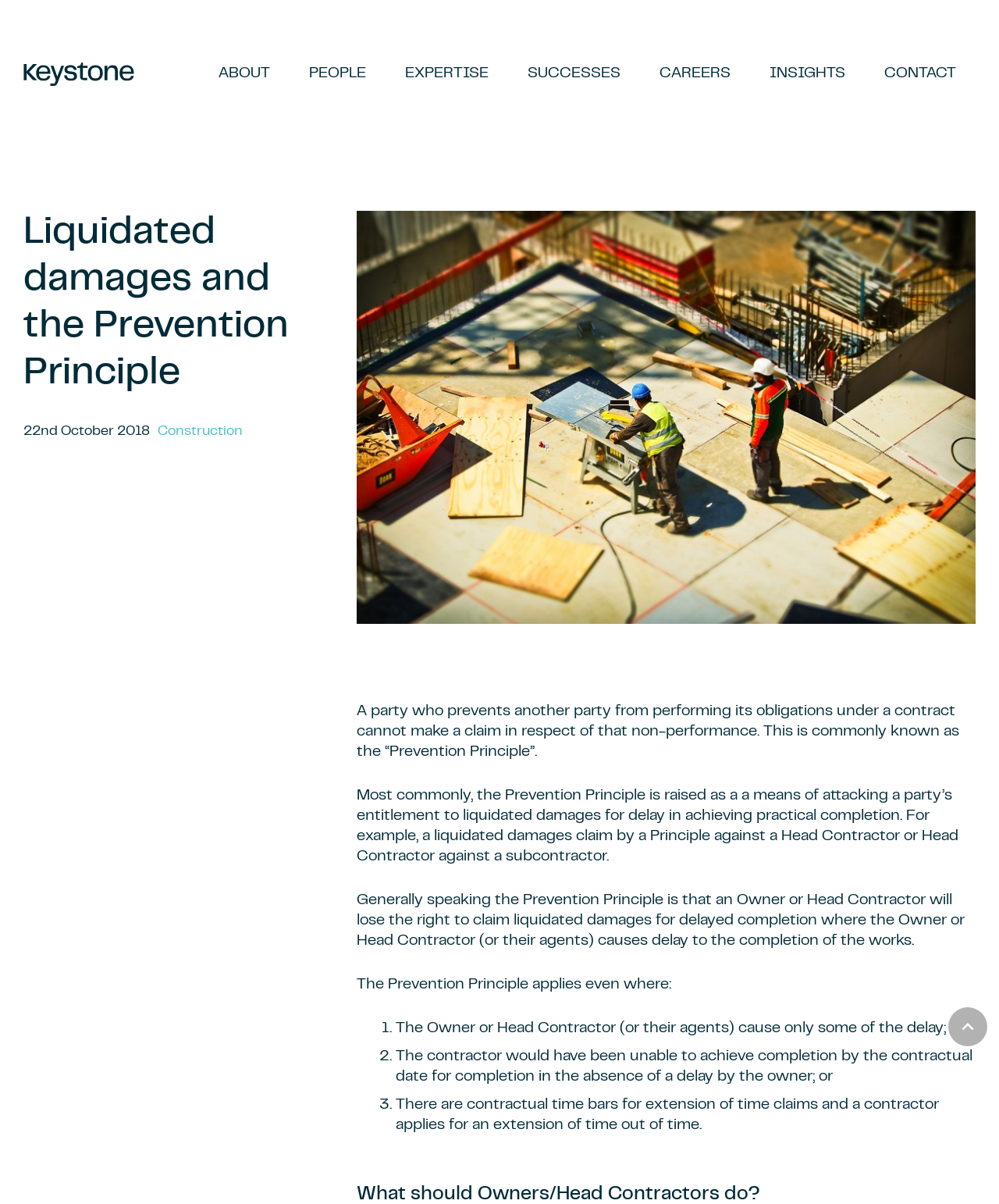Determine the bounding box for the UI element described here: "Chen Shi".

None